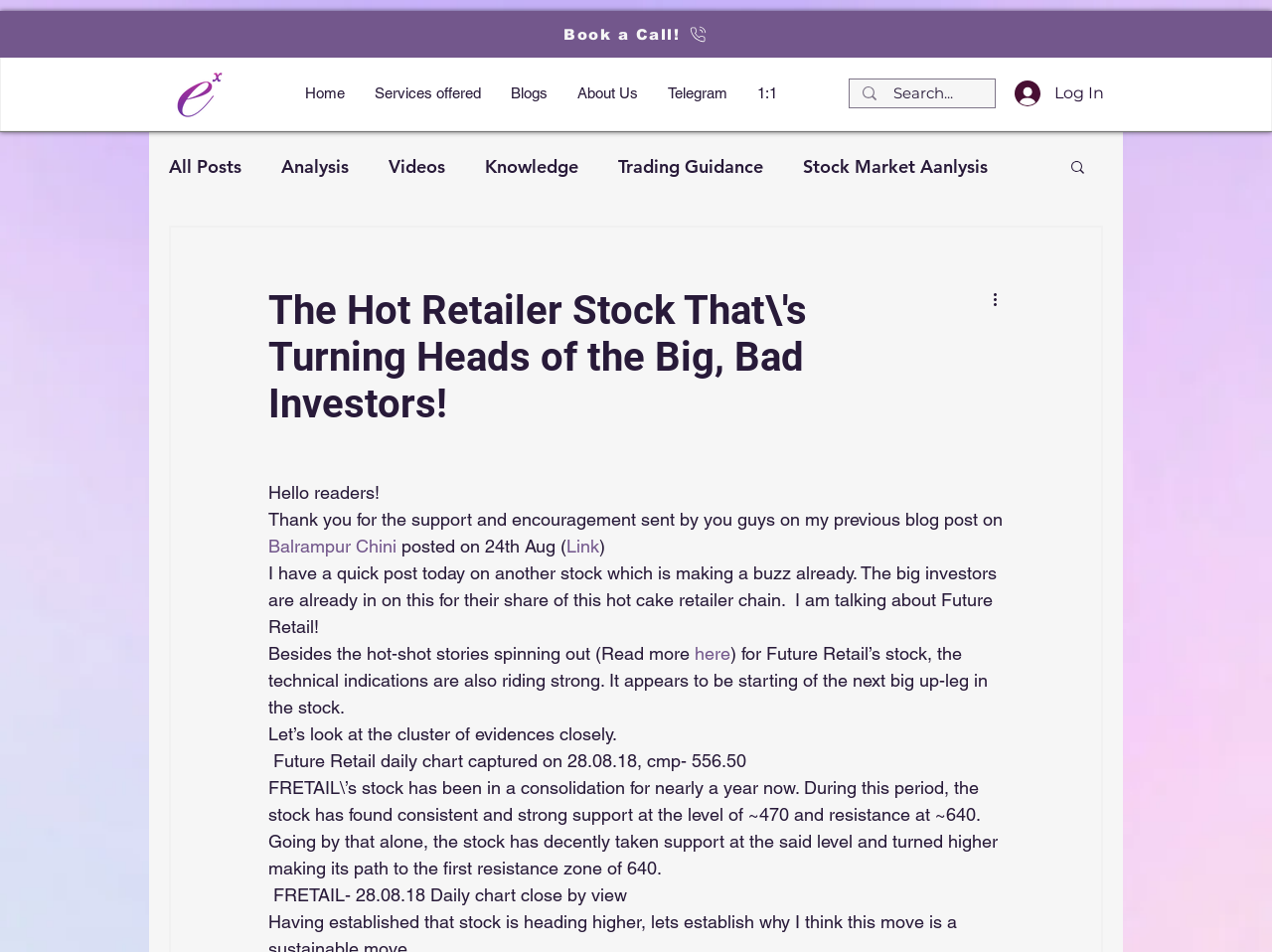What is the current price of Future Retail stock?
Using the image, elaborate on the answer with as much detail as possible.

According to the webpage, the current price of Future Retail stock is 556.50, as mentioned in the daily chart captured on 28.08.18.